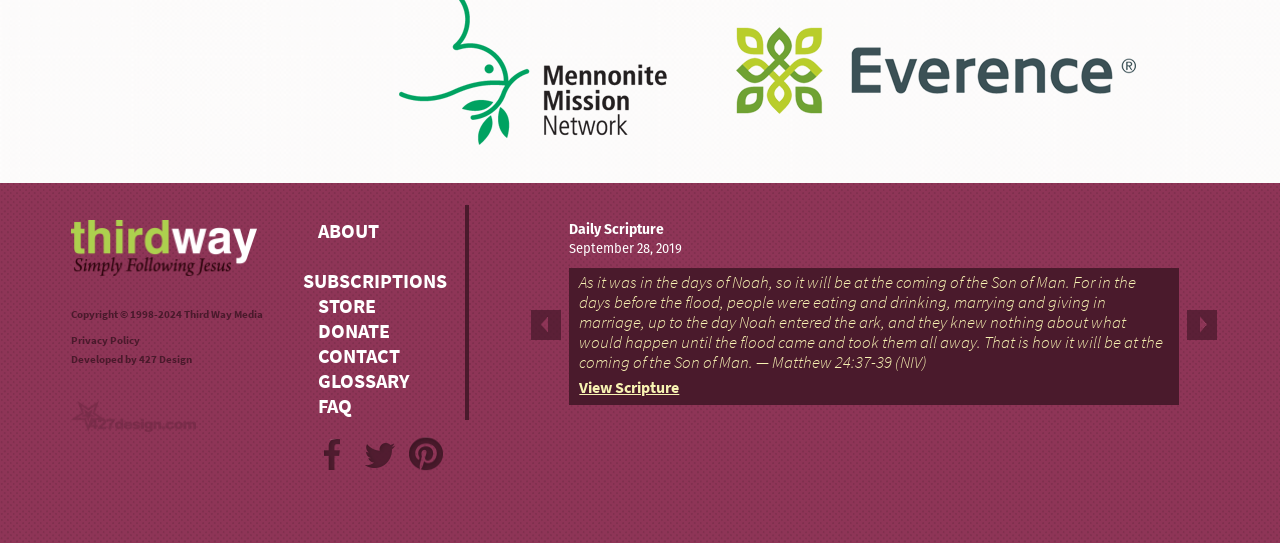What is the developer of this website?
Please answer the question with a single word or phrase, referencing the image.

427 Design